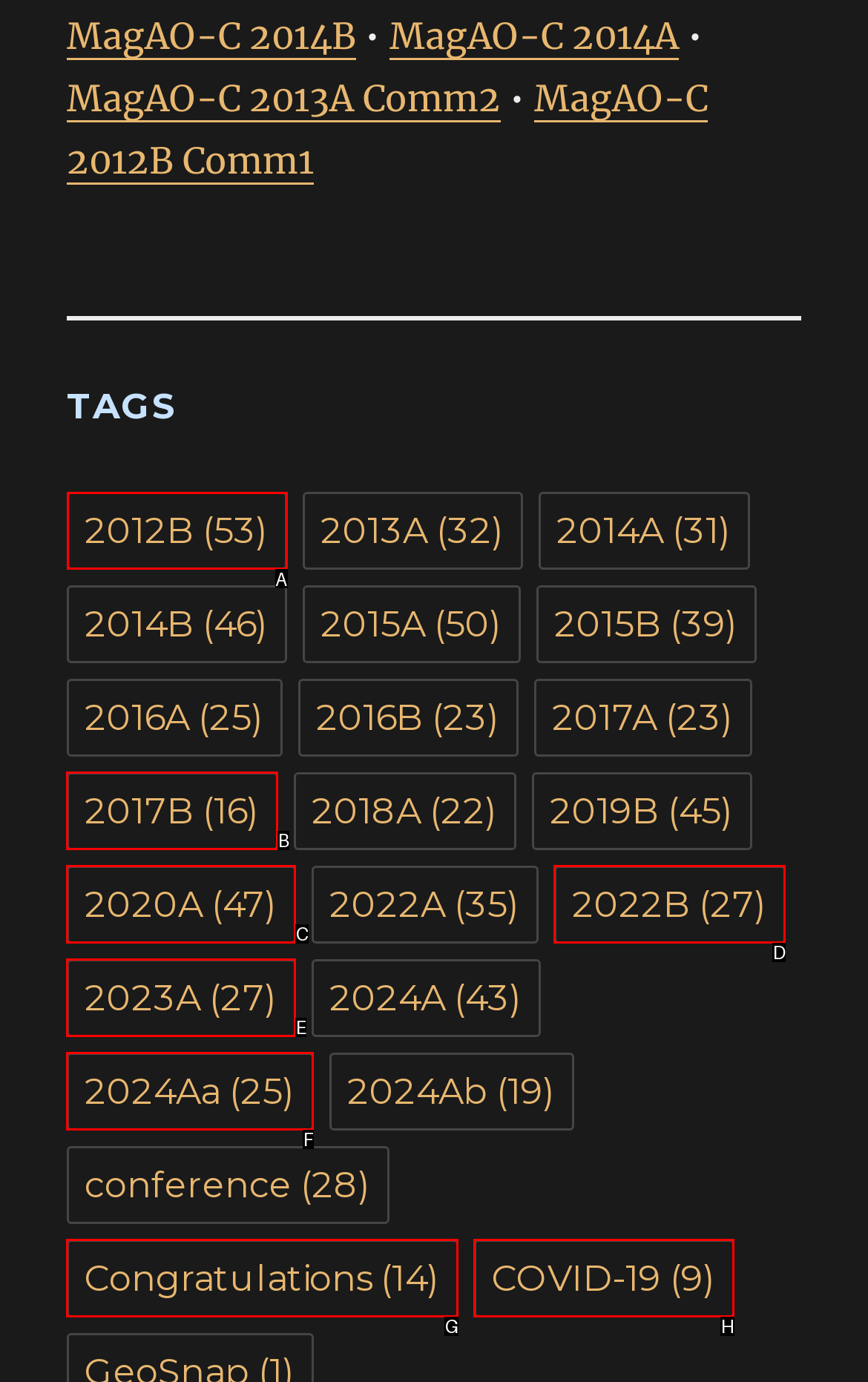Point out the HTML element I should click to achieve the following task: Click on the '2012B (53 items)' link Provide the letter of the selected option from the choices.

A